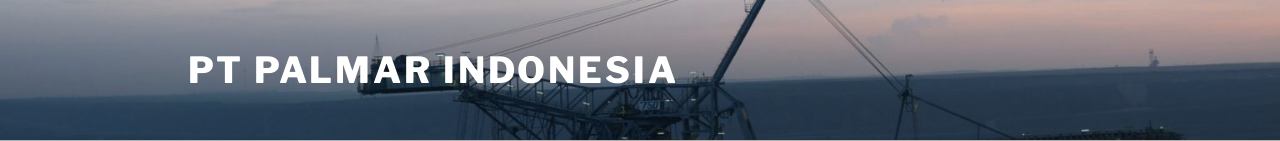What time of day is depicted in the image? Refer to the image and provide a one-word or short phrase answer.

Dusk